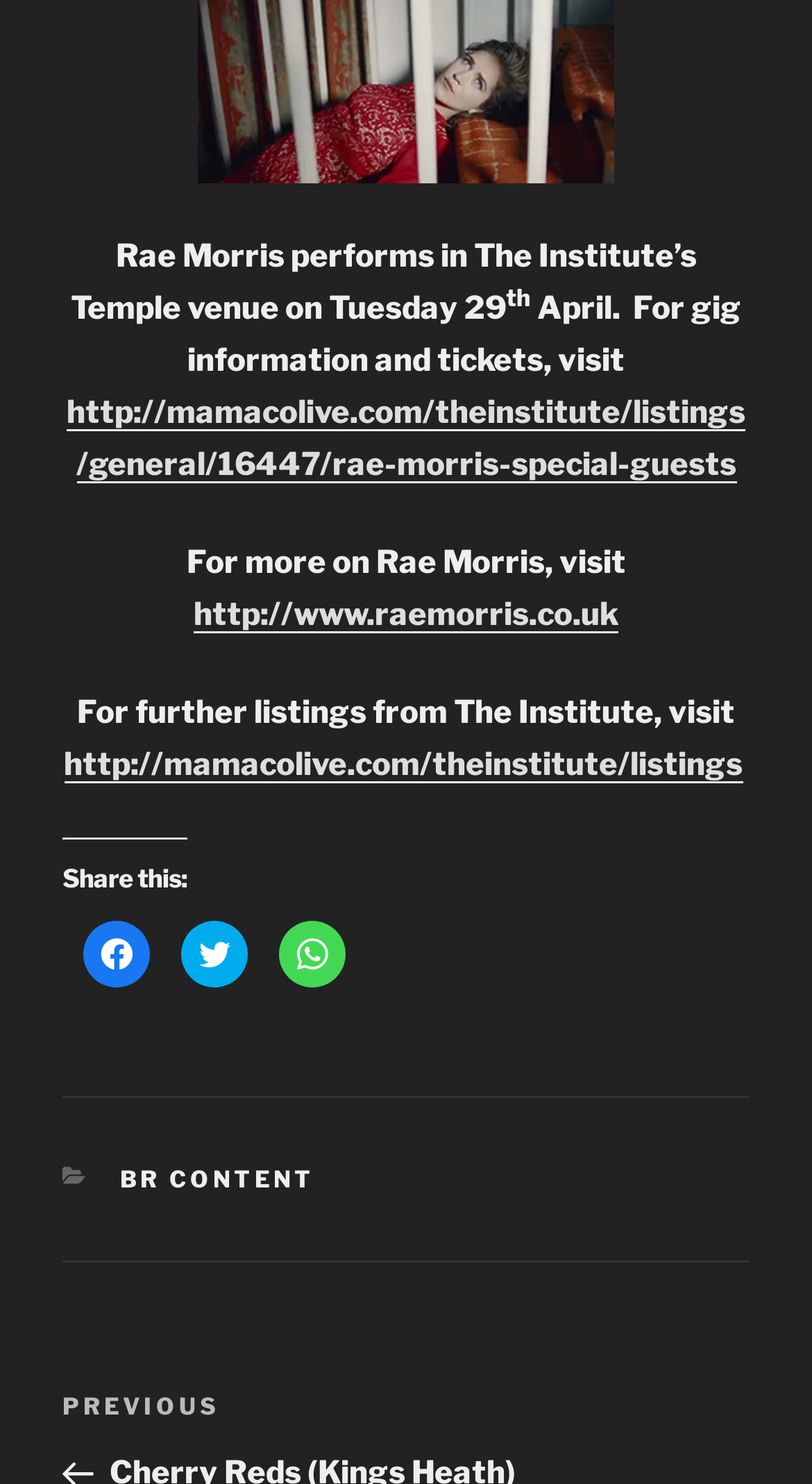Answer the question below using just one word or a short phrase: 
What is the date of Rae Morris' performance?

Tuesday 29th April